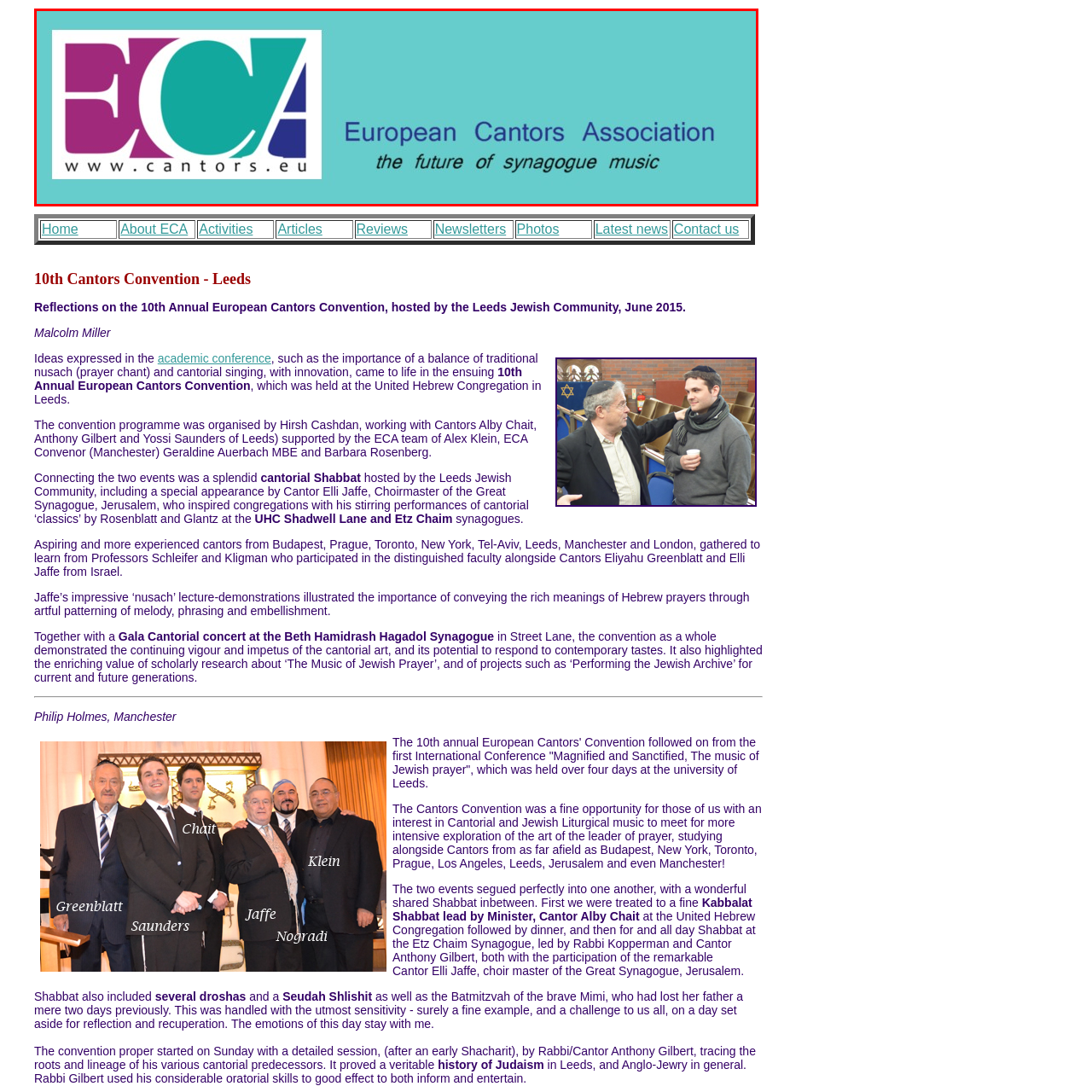Please examine the image within the red bounding box and provide an answer to the following question using a single word or phrase:
What is the website address of the European Cantors Association?

www.cantors.eu